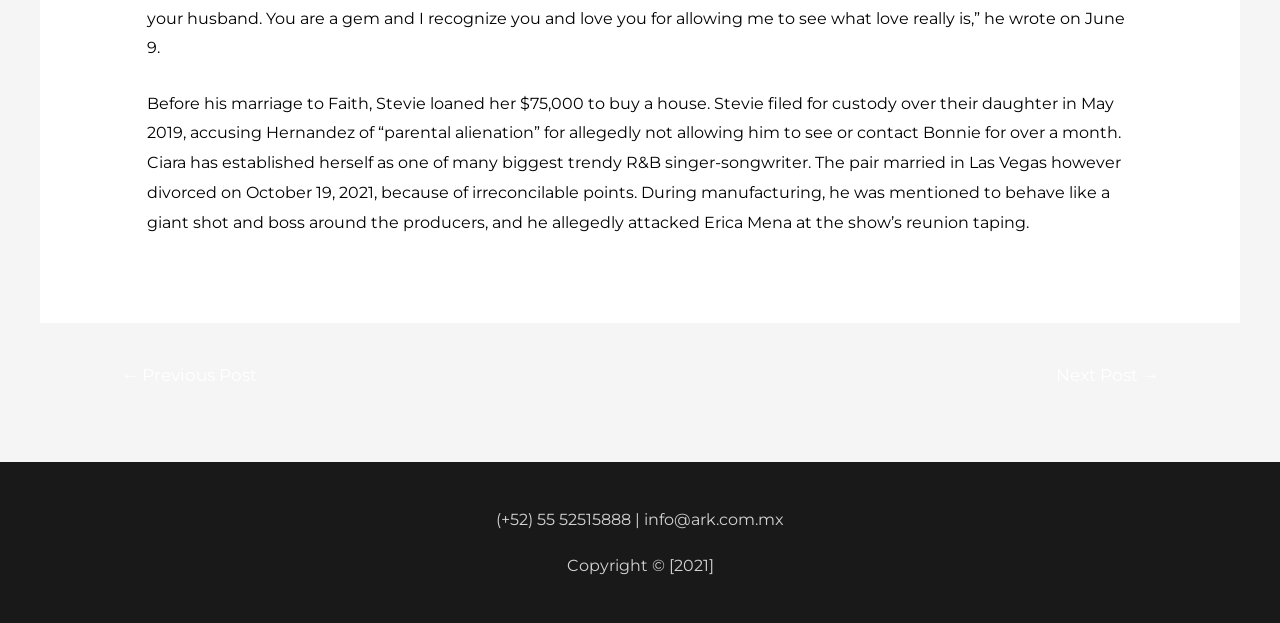Given the element description, predict the bounding box coordinates in the format (top-left x, top-left y, bottom-right x, bottom-right y), using floating point numbers between 0 and 1: Next Post →

[0.805, 0.572, 0.926, 0.636]